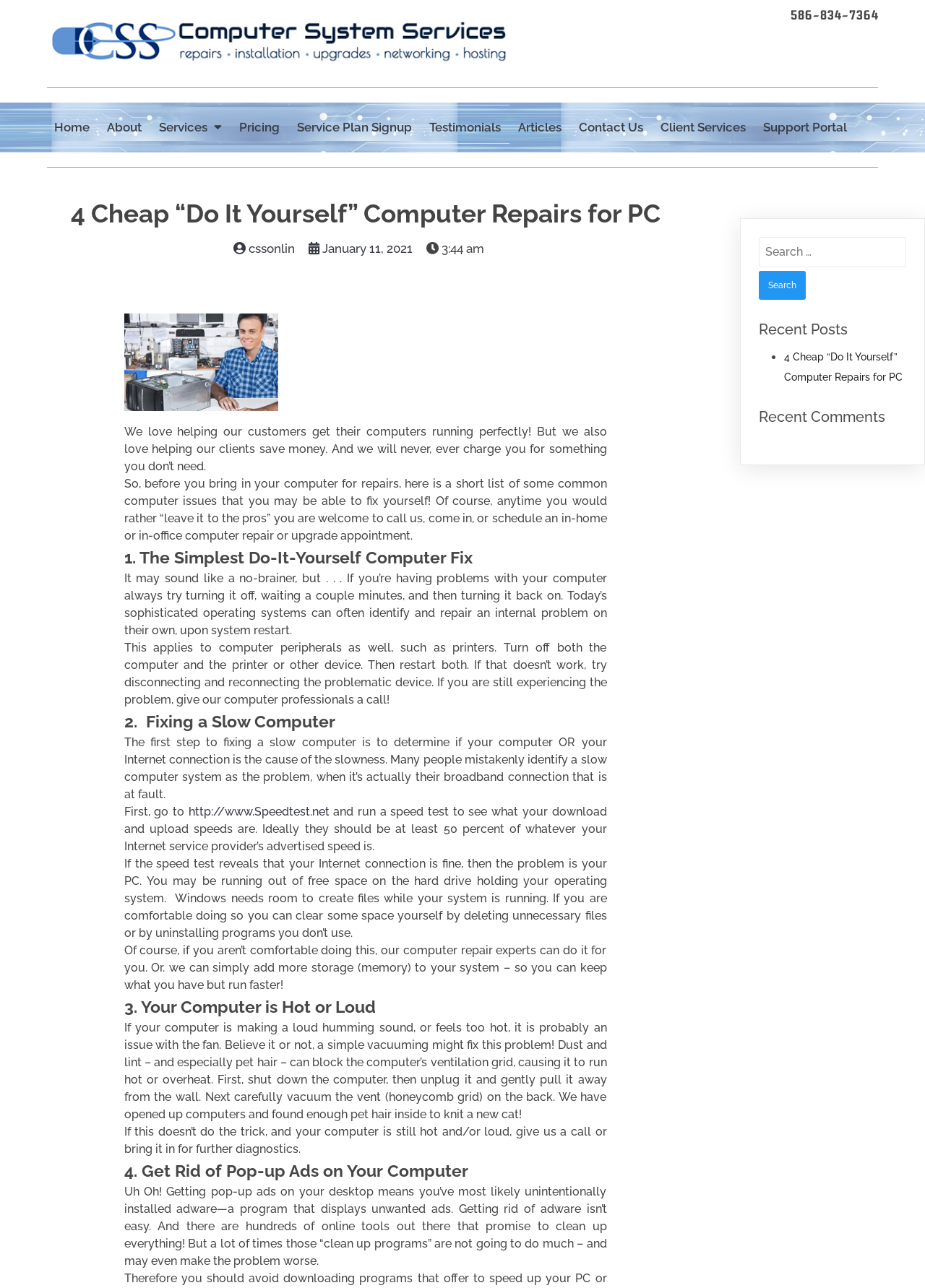Locate the bounding box coordinates of the UI element described by: "Client Services". Provide the coordinates as four float numbers between 0 and 1, formatted as [left, top, right, bottom].

[0.706, 0.085, 0.814, 0.113]